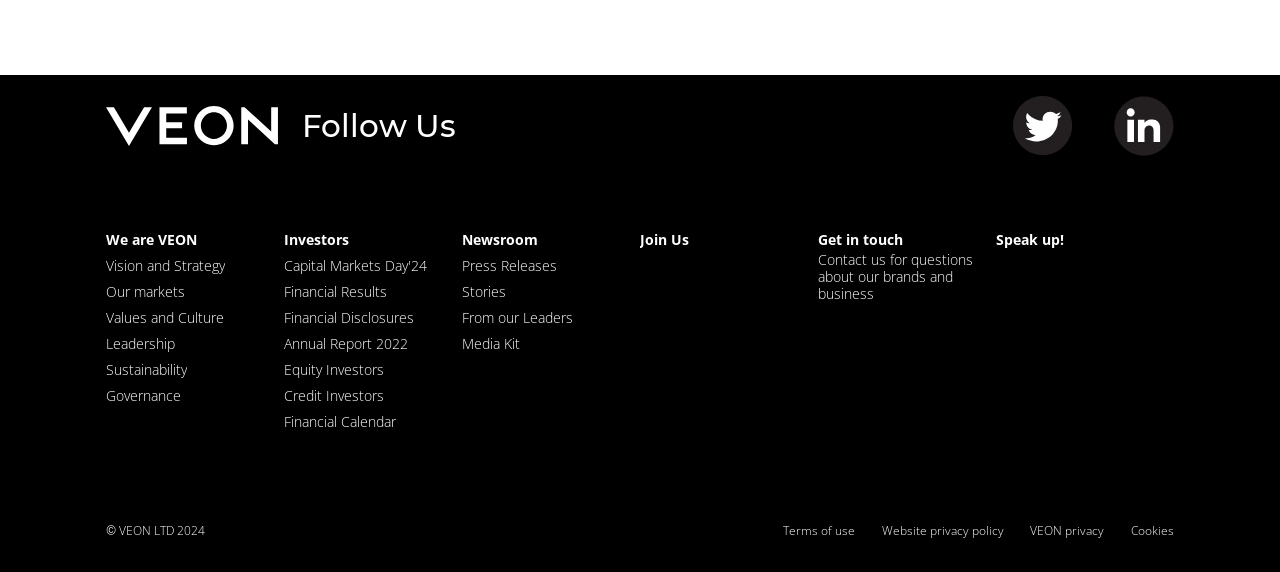What type of information is available in the 'Newsroom' section?
Can you give a detailed and elaborate answer to the question?

The 'Newsroom' section likely contains information about the company's news, press releases, stories, and other media-related content, as it is a common section found in corporate websites.